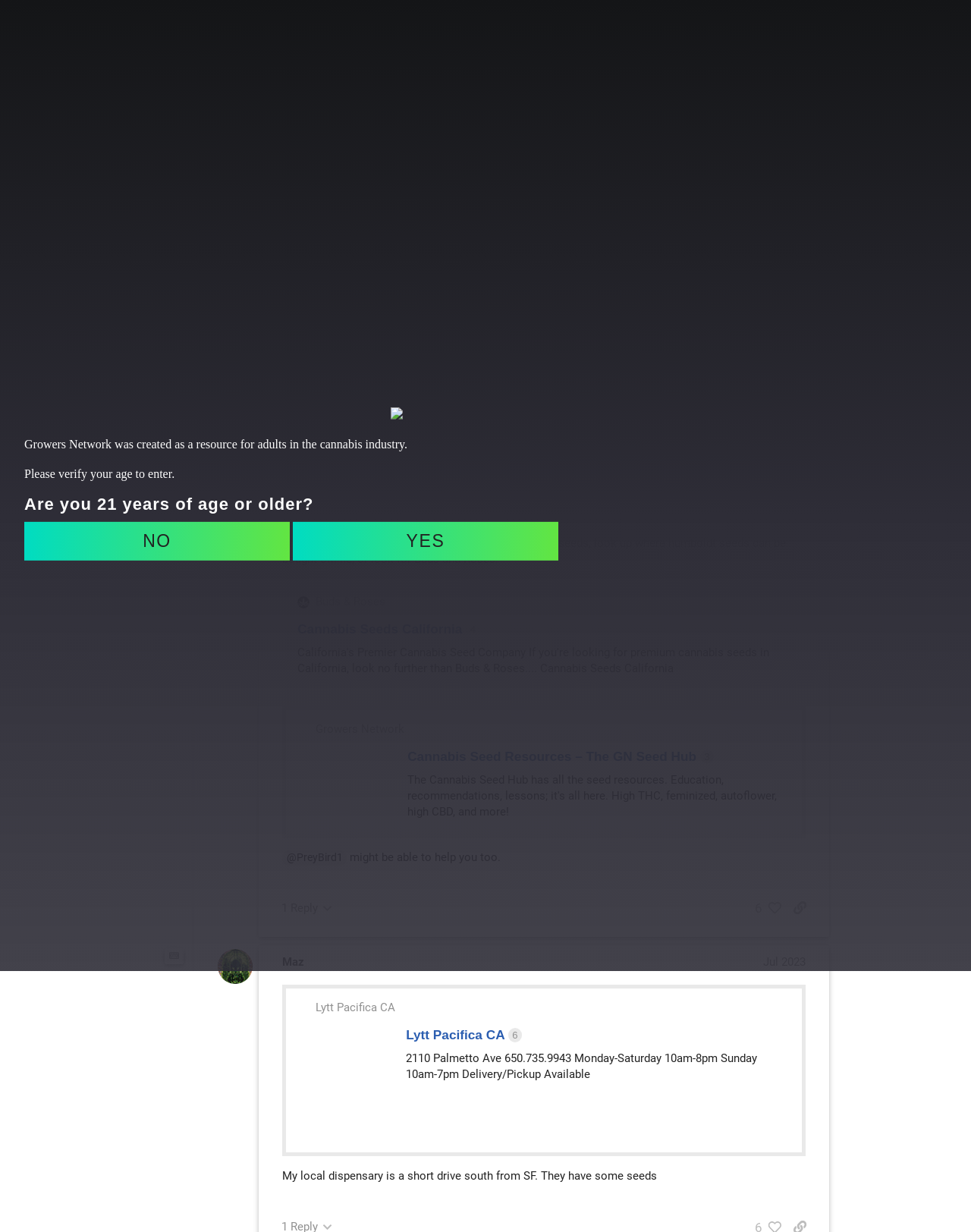Using the webpage screenshot, find the UI element described by Seed Stores in San Francisco. Provide the bounding box coordinates in the format (top-left x, top-left y, bottom-right x, bottom-right y), ensuring all values are floating point numbers between 0 and 1.

[0.223, 0.114, 0.511, 0.132]